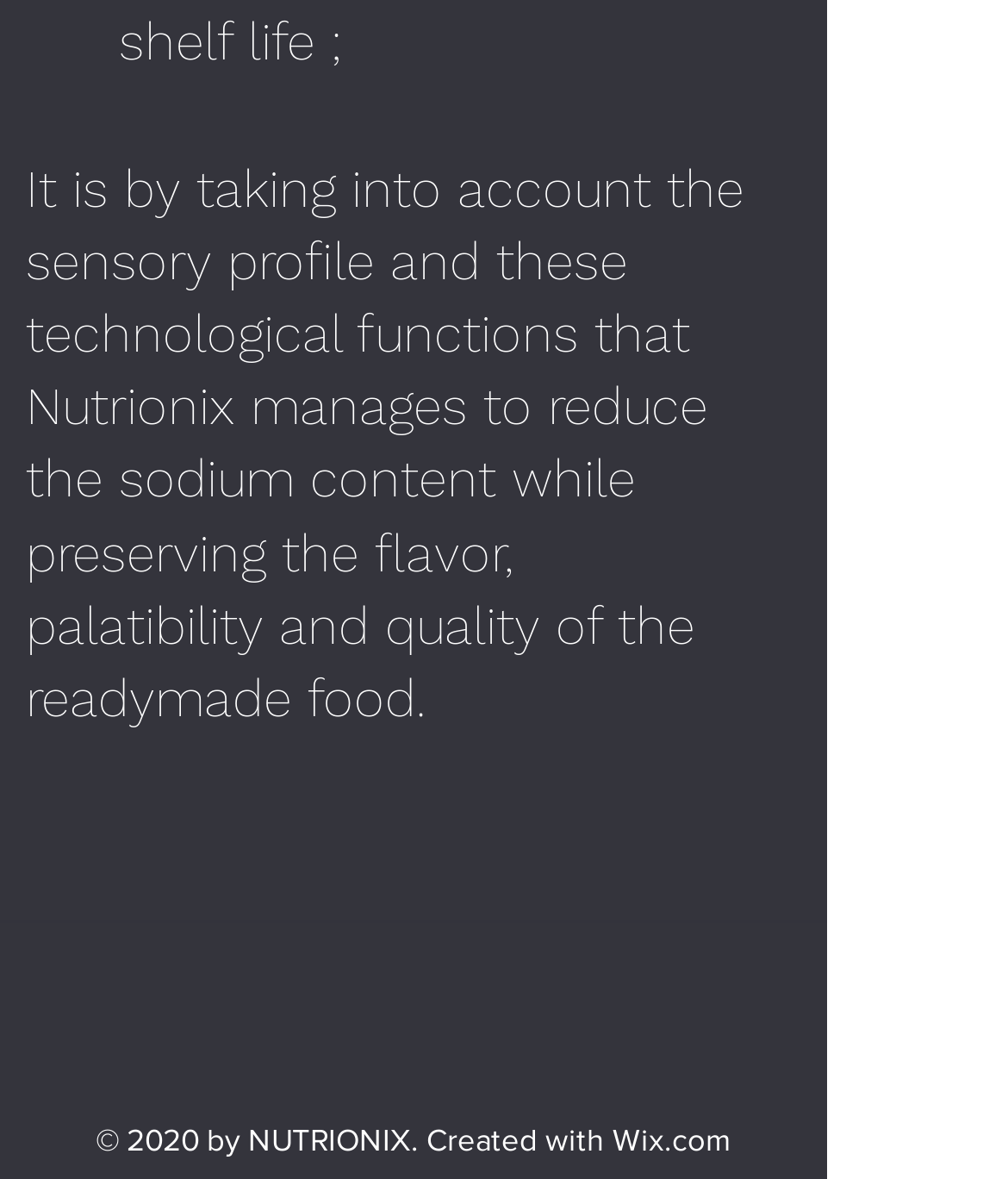Use a single word or phrase to answer the question:
What is the position of the social bar on the webpage?

bottom